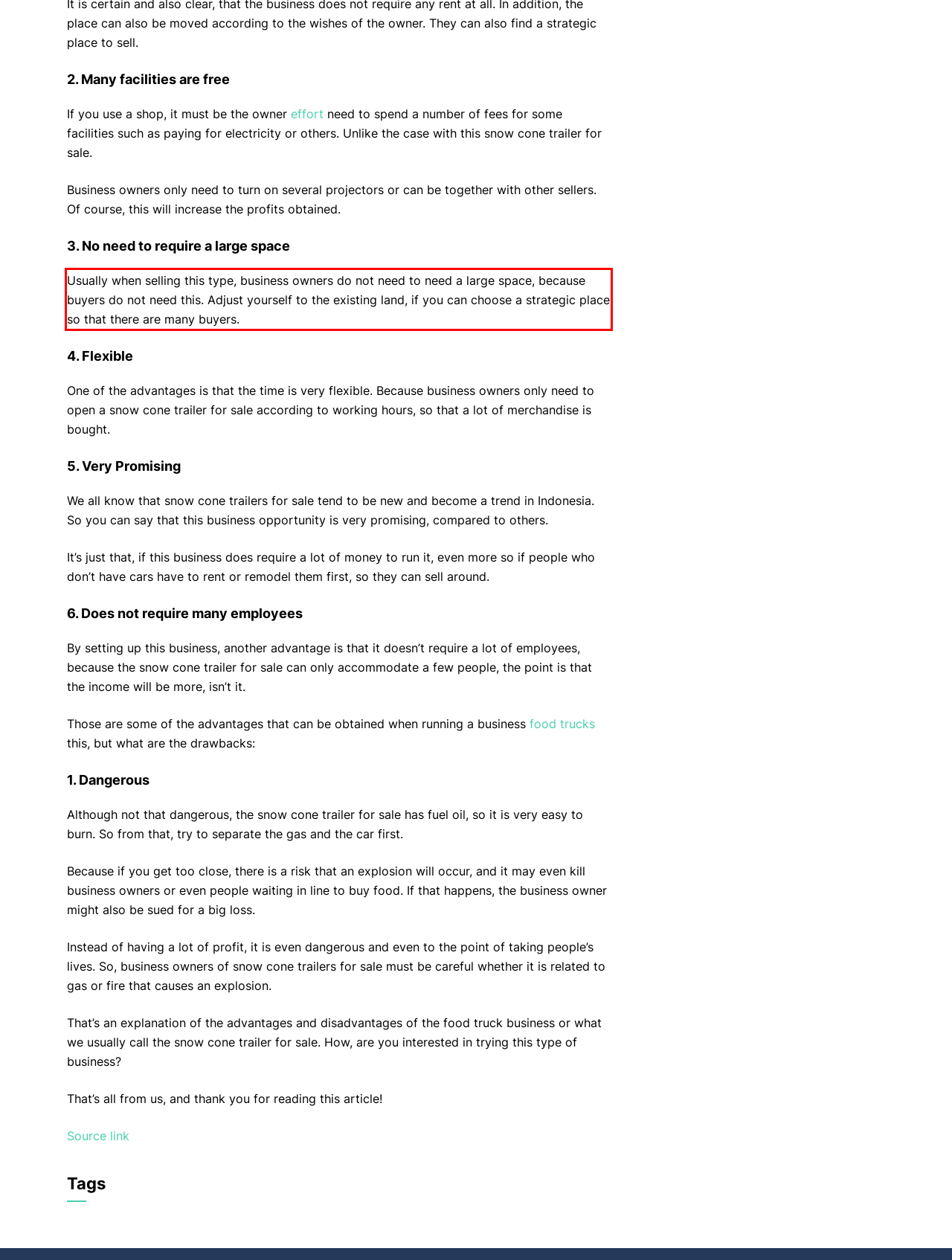Please extract the text content within the red bounding box on the webpage screenshot using OCR.

Usually when selling this type, business owners do not need to need a large space, because buyers do not need this. Adjust yourself to the existing land, if you can choose a strategic place so that there are many buyers.